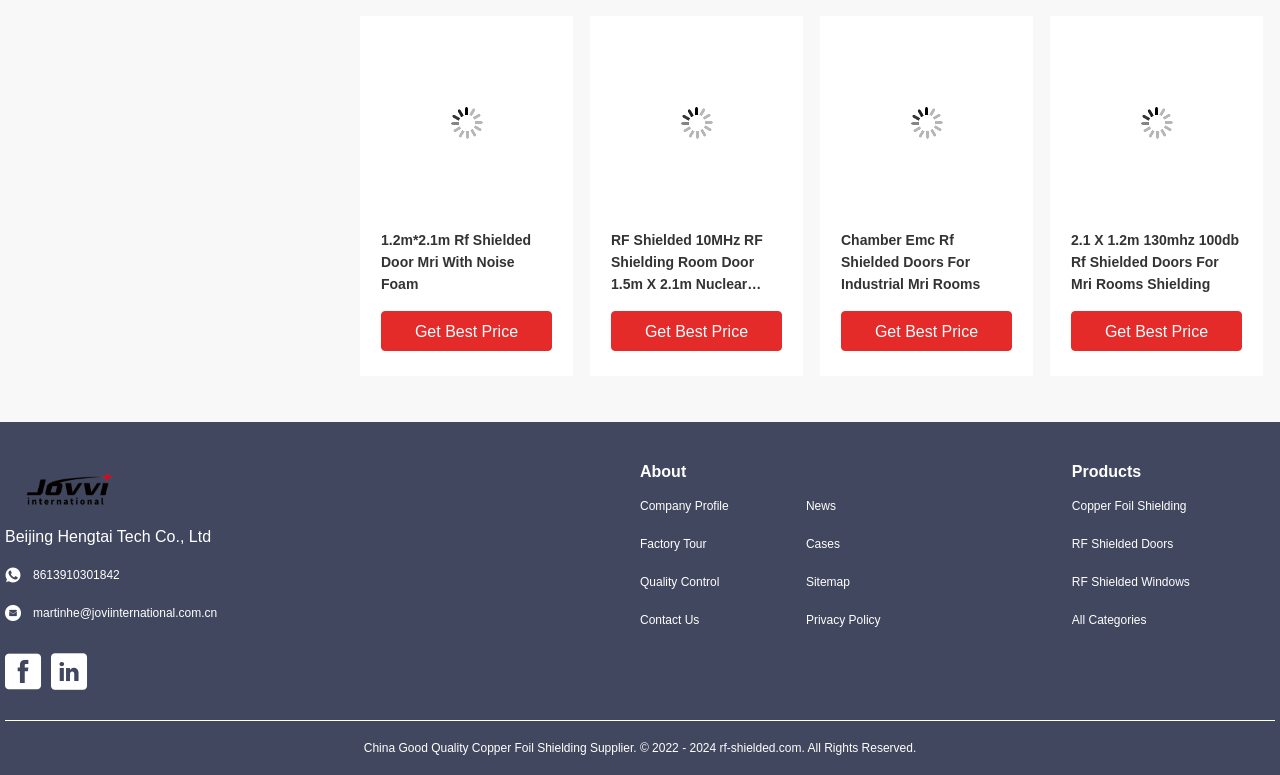What is the copyright year?
Based on the visual information, provide a detailed and comprehensive answer.

I found the copyright year by looking at the text at the bottom of the webpage, which says '© 2022 - 2024 rf-shielded.com. All Rights Reserved'.